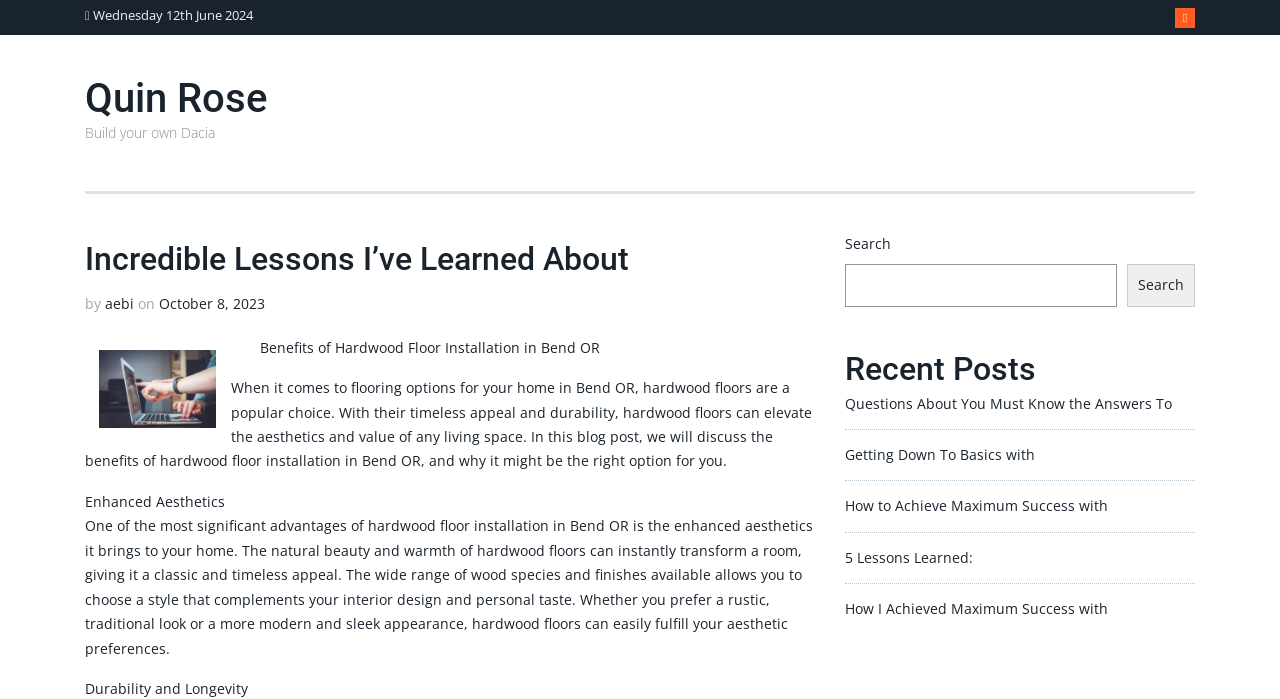Please identify the bounding box coordinates of where to click in order to follow the instruction: "Search for something".

[0.66, 0.378, 0.873, 0.439]